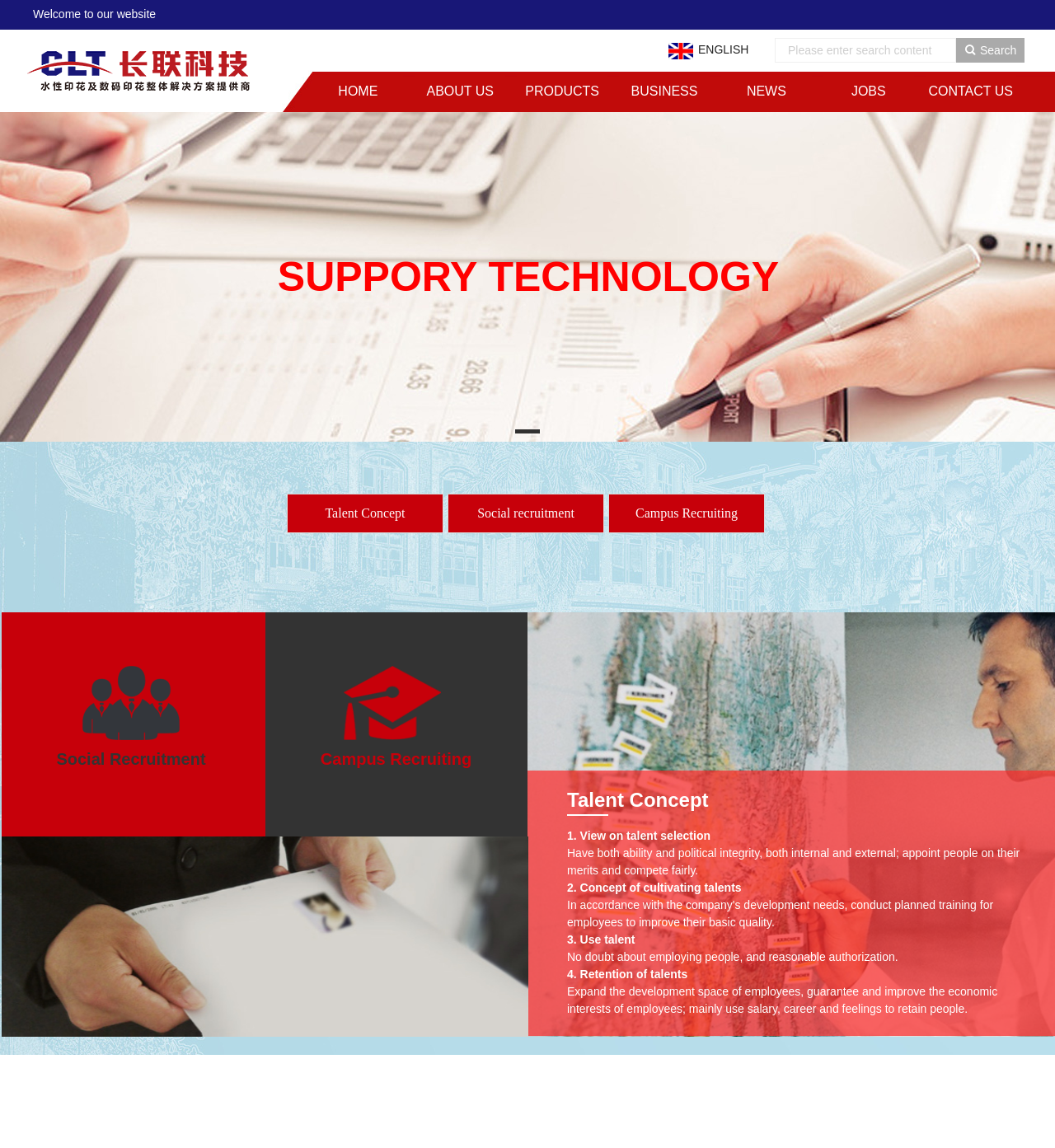What are the main categories on the top navigation bar?
Give a one-word or short phrase answer based on the image.

HOME, ABOUT US, PRODUCTS, BUSINESS, NEWS, JOBS, CONTACT US